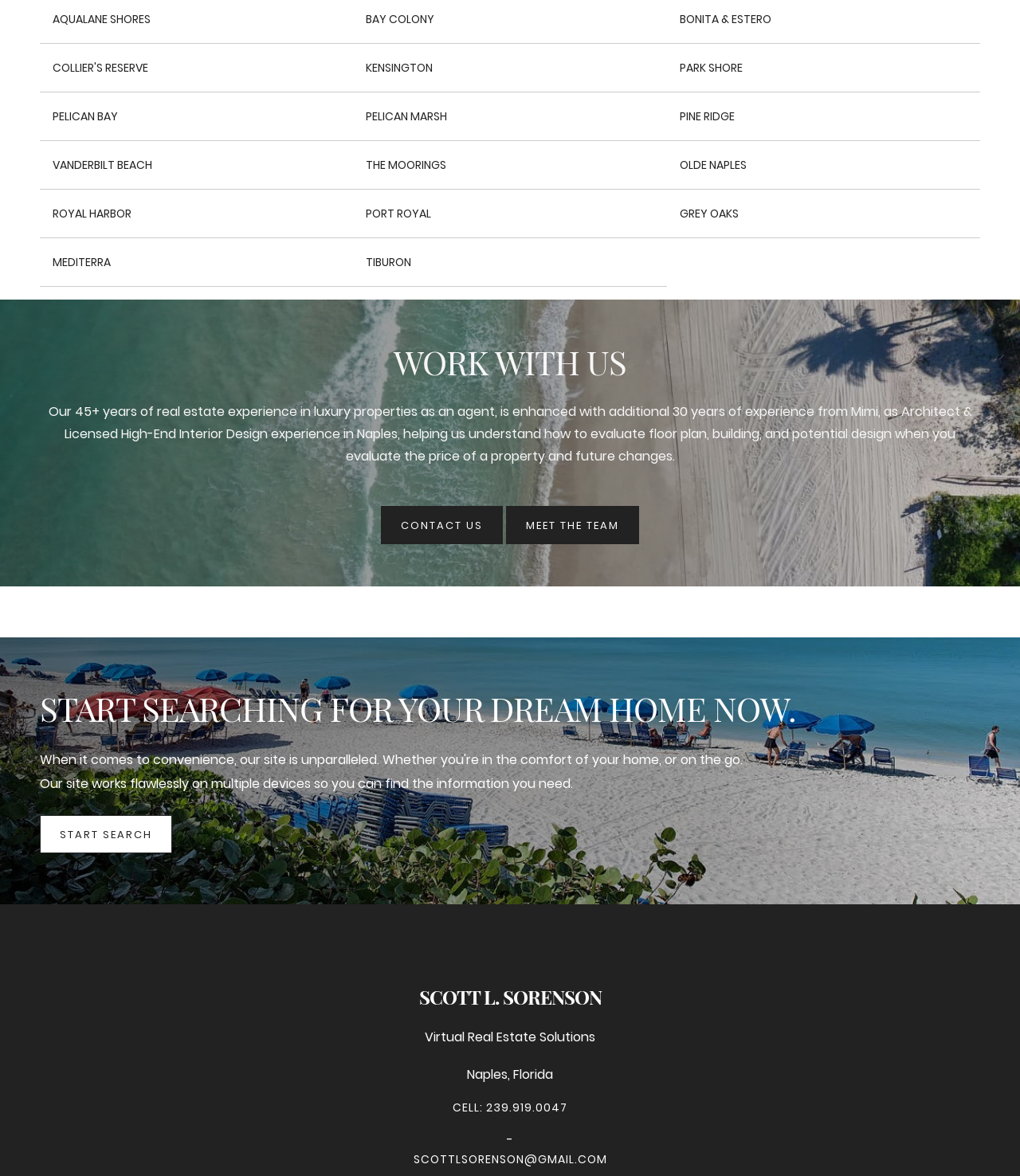Could you please study the image and provide a detailed answer to the question:
How many years of real estate experience does the agent have?

According to the text, the agent has 45+ years of real estate experience in luxury properties. This information is mentioned in the paragraph that describes the real estate experience of the agent.